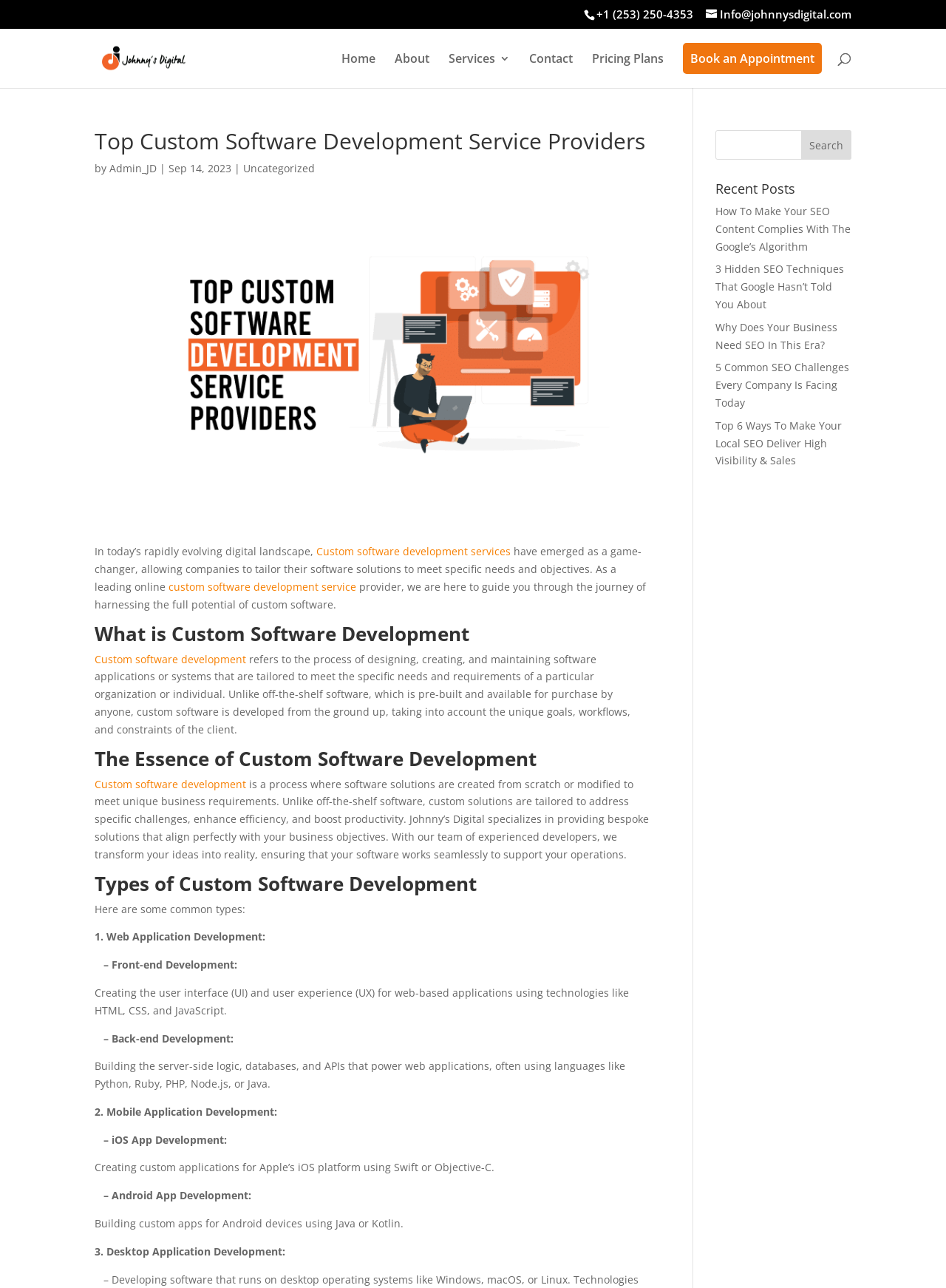Kindly determine the bounding box coordinates for the area that needs to be clicked to execute this instruction: "Contact us".

[0.559, 0.041, 0.605, 0.068]